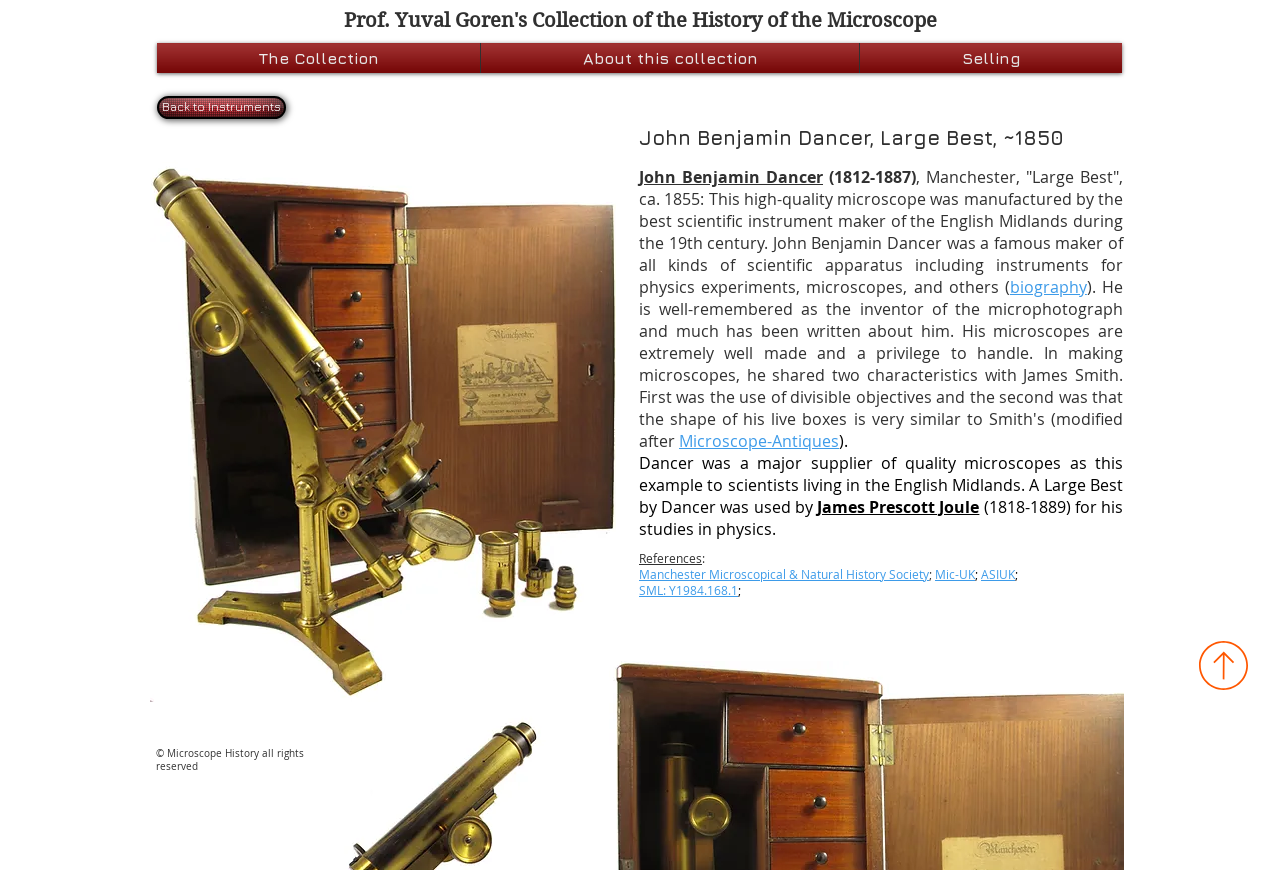Please identify the bounding box coordinates of the clickable element to fulfill the following instruction: "Learn about John Benjamin Dancer". The coordinates should be four float numbers between 0 and 1, i.e., [left, top, right, bottom].

[0.499, 0.191, 0.643, 0.216]